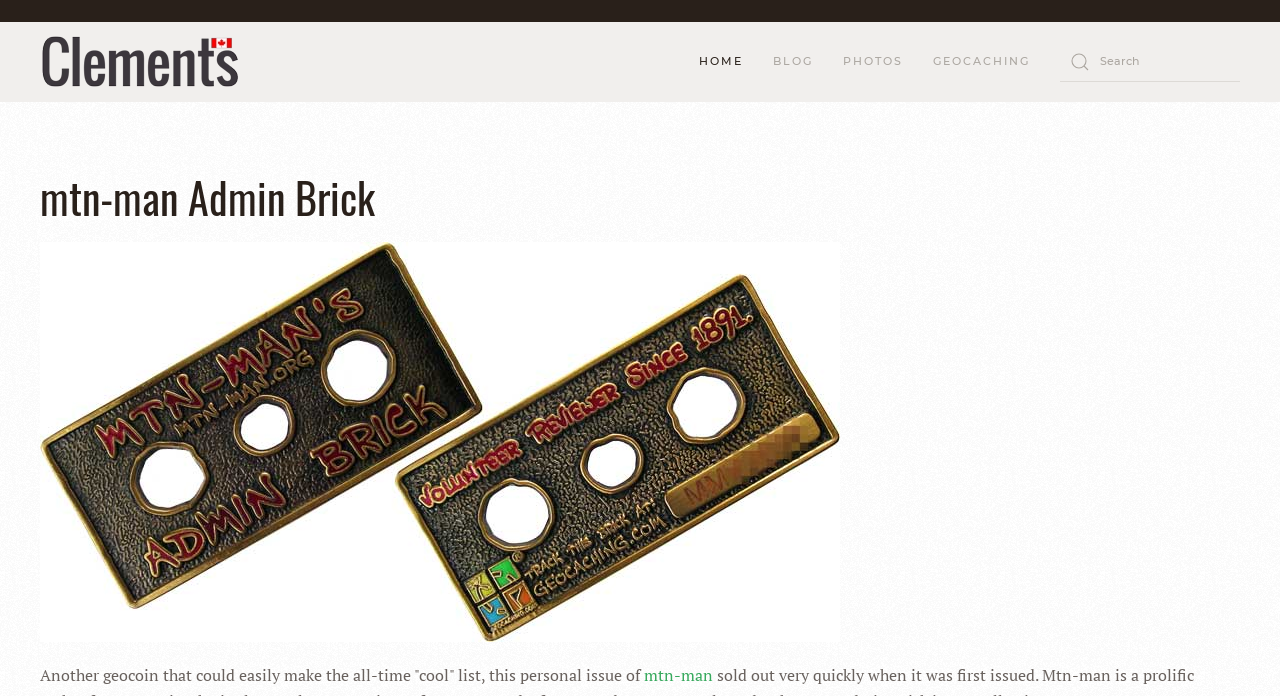Determine the coordinates of the bounding box that should be clicked to complete the instruction: "search for something". The coordinates should be represented by four float numbers between 0 and 1: [left, top, right, bottom].

[0.828, 0.06, 0.969, 0.118]